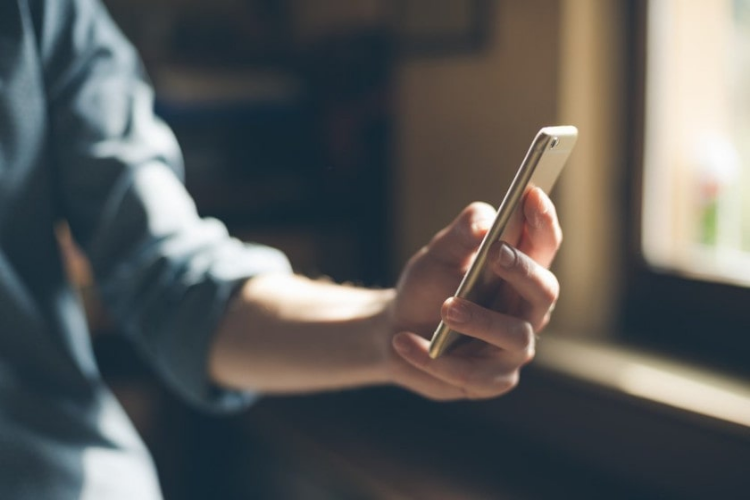Where is the person likely to be?
Based on the visual details in the image, please answer the question thoroughly.

The individual appears to be in a casual setting, possibly at home, suggesting that the person is likely to be at home based on the context of the image.